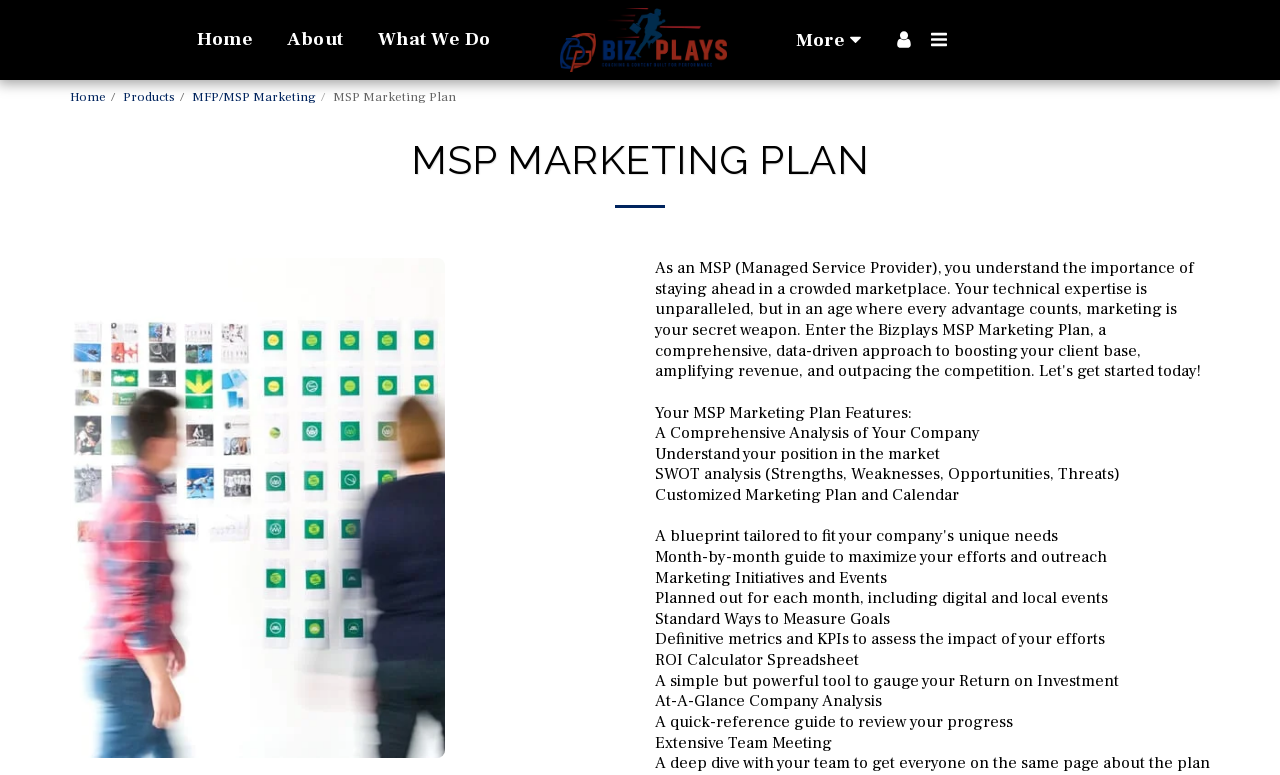Locate the bounding box coordinates of the element that should be clicked to execute the following instruction: "view more options".

[0.61, 0.026, 0.69, 0.076]